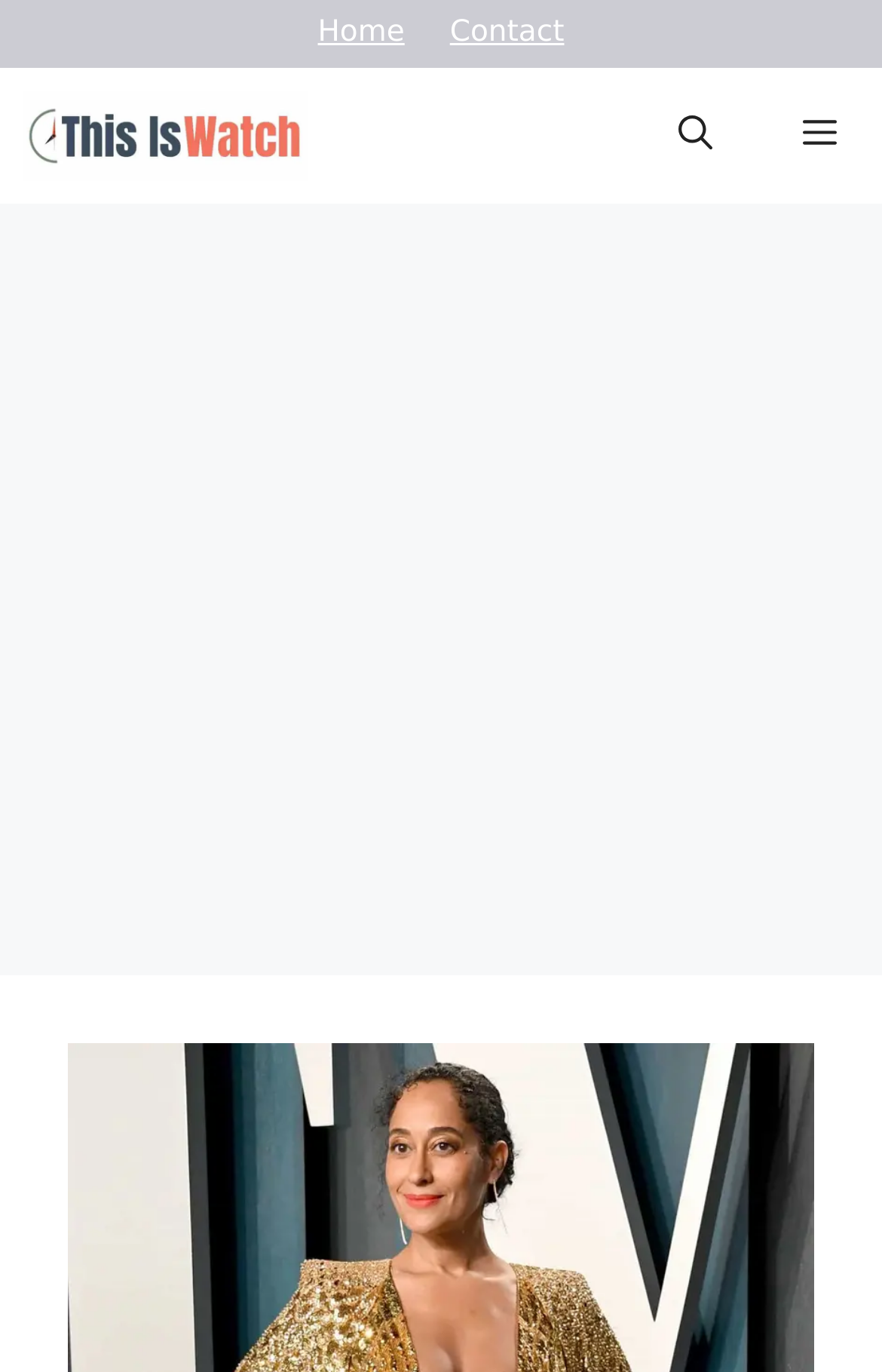How many navigation links are in the top menu?
By examining the image, provide a one-word or phrase answer.

2